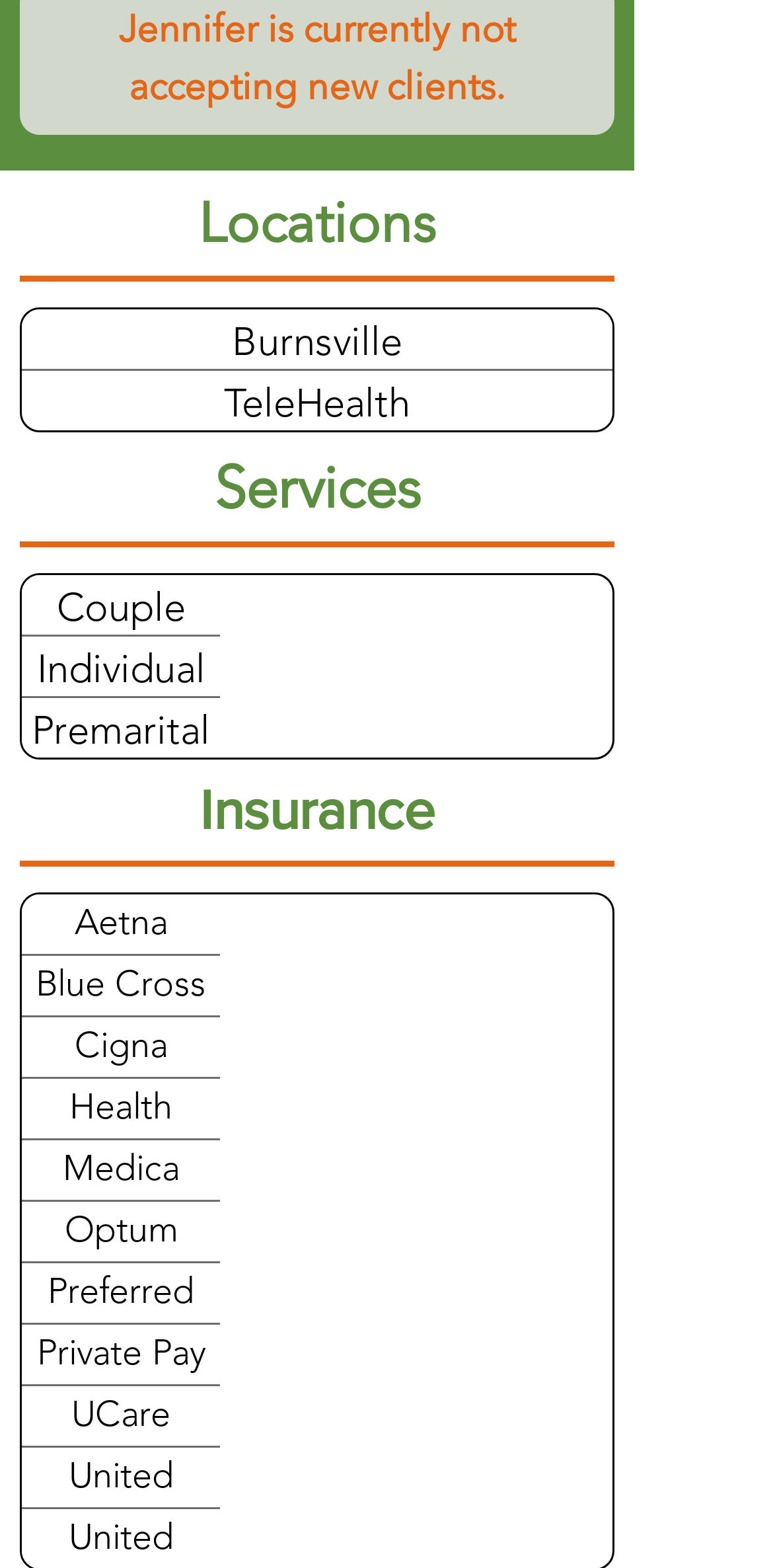Determine the bounding box for the described UI element: "Blue Cross Blue Shield".

[0.028, 0.61, 0.285, 0.648]